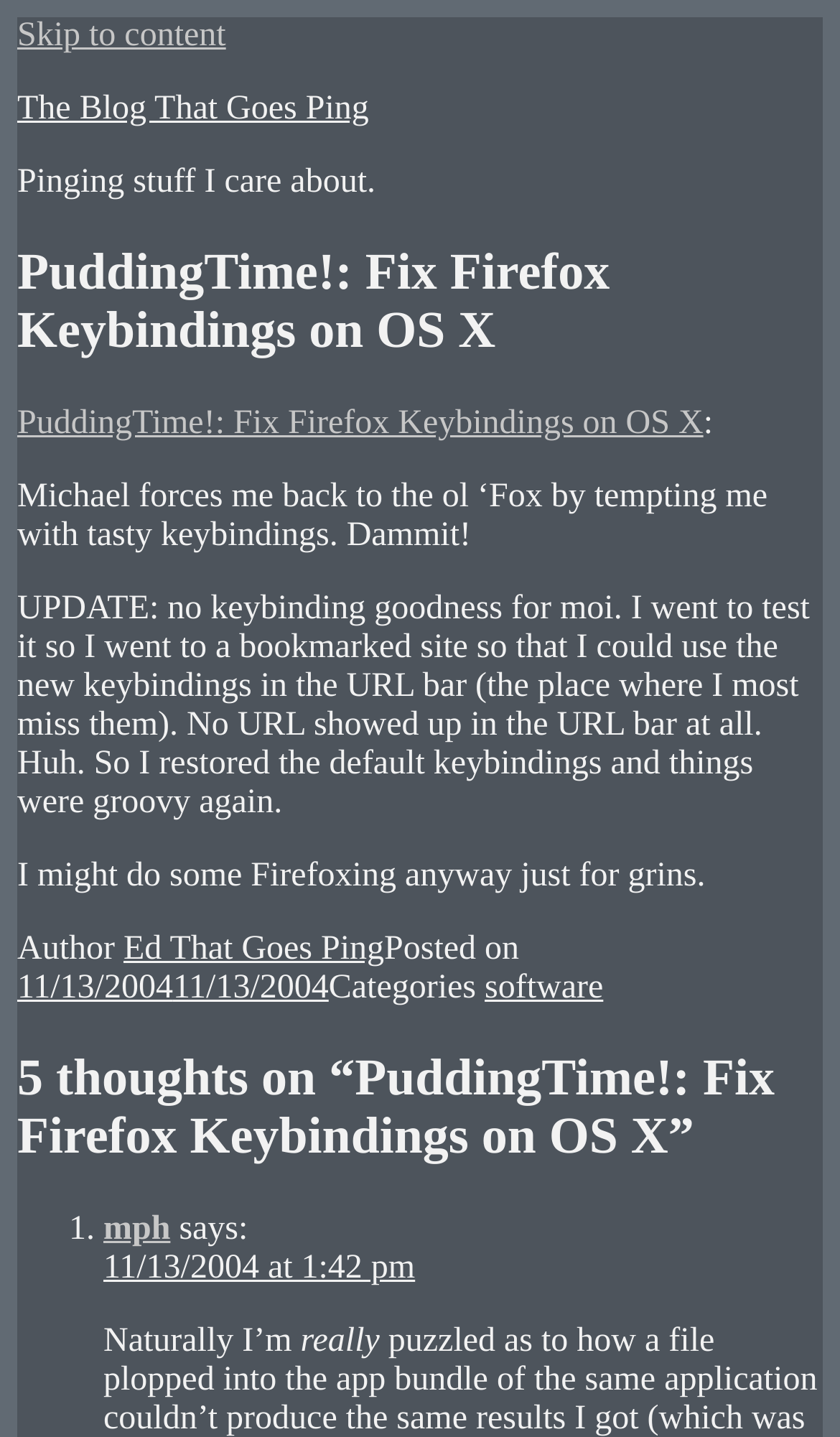Write an exhaustive caption that covers the webpage's main aspects.

The webpage is a blog post titled "PuddingTime!: Fix Firefox Keybindings on OS X" with a subtitle "The Blog That Goes Ping". At the top, there is a link to "Skip to content" and another link to the blog title. Below these links, there is a brief description of the blog, "Pinging stuff I care about."

The main content of the blog post is an article with a heading that matches the title of the webpage. The article starts with a link to the title, followed by a paragraph of text that discusses Firefox keybindings on OS X. The text is written in a casual tone and includes an update about the author's experience with the keybindings.

Below the main article, there is a footer section that contains information about the author, the date the post was published, and categories related to the post. The author's name is "Ed That Goes Ping", and the post was published on November 13, 2004.

Further down, there is a section with comments on the blog post, titled "5 thoughts on “PuddingTime!: Fix Firefox Keybindings on OS X”". The comments are numbered, with the first comment from a user named "mph" who posted on November 13, 2004, at 1:42 pm. The comment is a short paragraph of text that discusses the topic of the blog post.

Throughout the webpage, there are no images, but there are several links to other pages or websites. The layout is organized, with clear headings and concise text, making it easy to read and navigate.